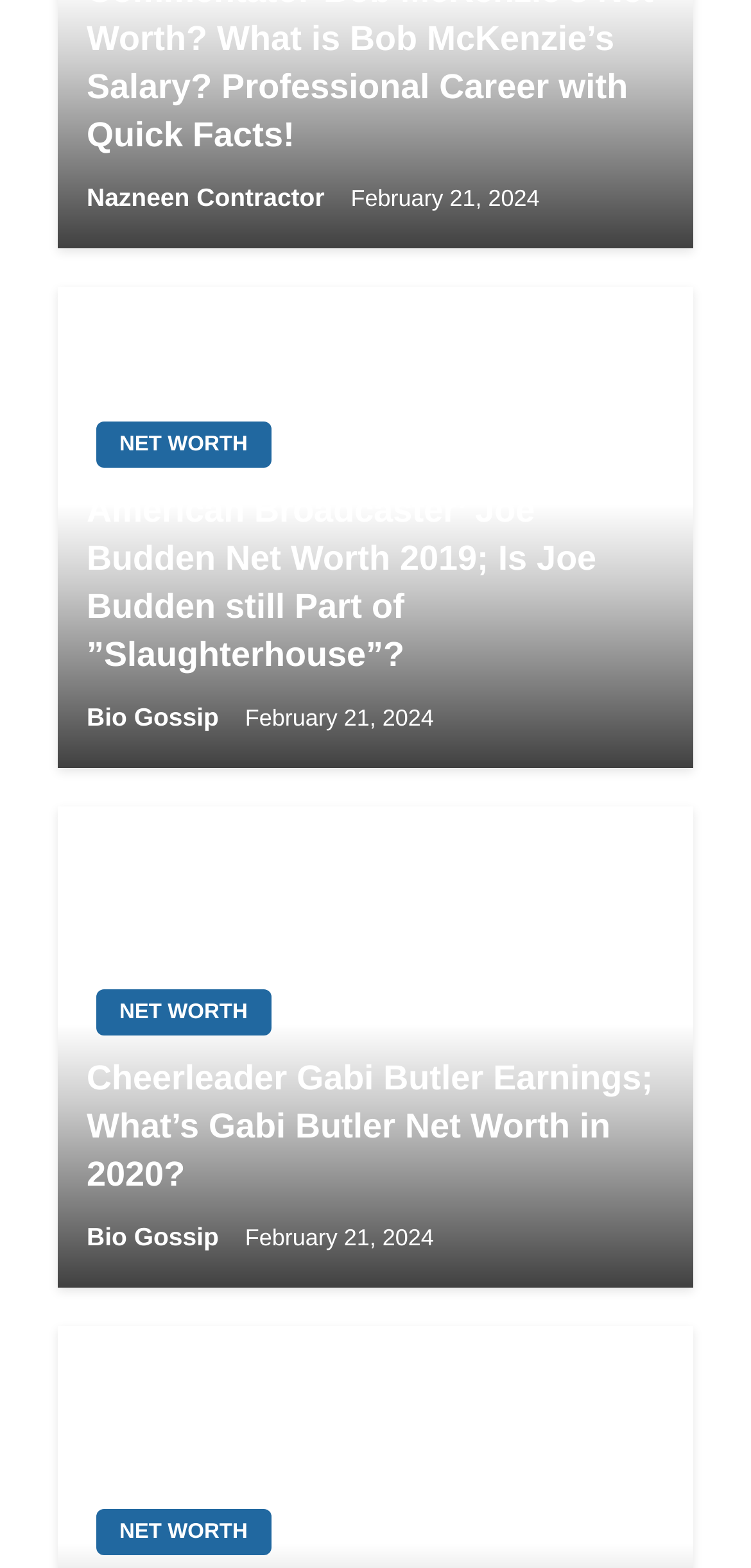Determine the bounding box coordinates of the clickable area required to perform the following instruction: "Read about Gabi Butler's earnings". The coordinates should be represented as four float numbers between 0 and 1: [left, top, right, bottom].

[0.115, 0.673, 0.885, 0.765]